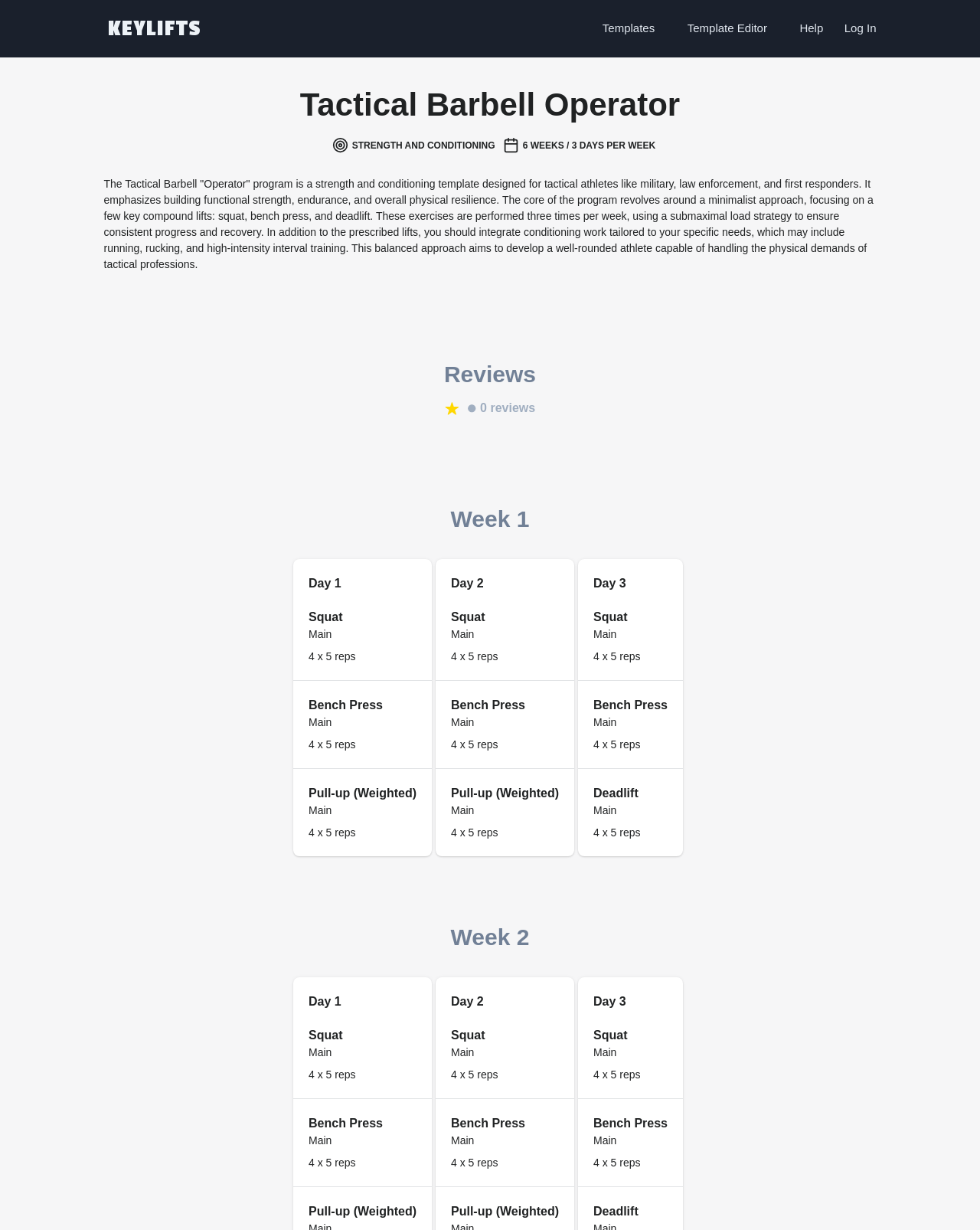Provide a thorough summary of the webpage.

This webpage is a guide to the Tactical Barbell Operator program, a strength and conditioning template designed for tactical athletes. At the top of the page, there are several links, including "KEYLIFTS", "Templates", "Template Editor", "Help", and "Log In", which are aligned horizontally across the top of the page.

Below the links, there is a heading that reads "Tactical Barbell Operator" in a larger font size, followed by an image. Next to the image, there is another heading that reads "Strength and Conditioning". Below this heading, there is a paragraph of text that explains the program's focus on building functional strength, endurance, and overall physical resilience through a minimalist approach, emphasizing key compound lifts such as squat, bench press, and deadlift.

To the right of the paragraph, there is an image, and below it, there is a heading that reads "6 WEEKS / 3 DAYS PER WEEK". Below this heading, there are three columns of workout routines, each labeled as "Day 1", "Day 2", and "Day 3", respectively. Each column lists exercises such as squat, bench press, and pull-up, along with the number of sets and reps.

Further down the page, there are additional sections labeled as "Week 2", which follows a similar format to the previous workout routine. There are also several images scattered throughout the page, but they do not appear to contain any descriptive text.

At the bottom of the page, there is a heading that reads "Reviews", but it does not appear to have any reviews listed. Instead, there are several images and a heading that reads "0 reviews".